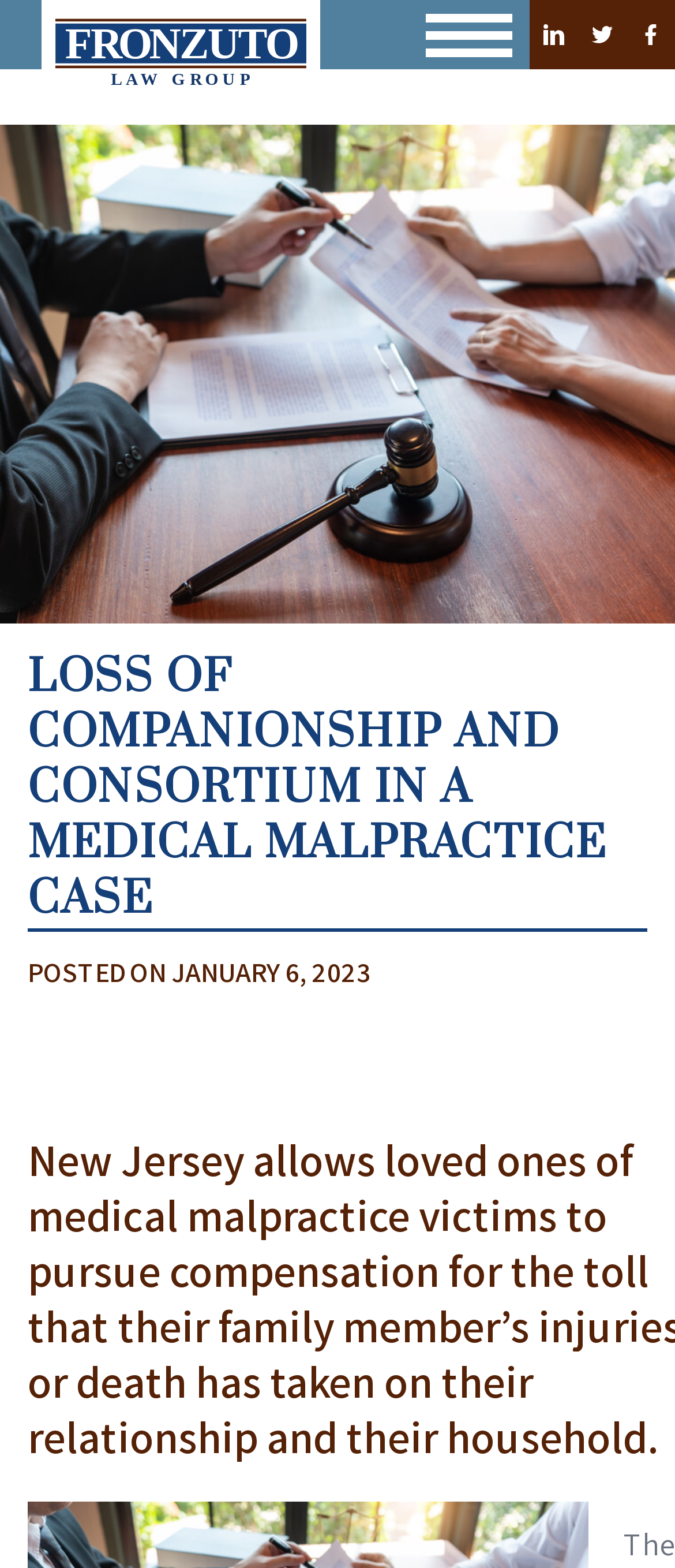Please determine the primary heading and provide its text.

LOSS OF COMPANIONSHIP AND CONSORTIUM IN A MEDICAL MALPRACTICE CASE